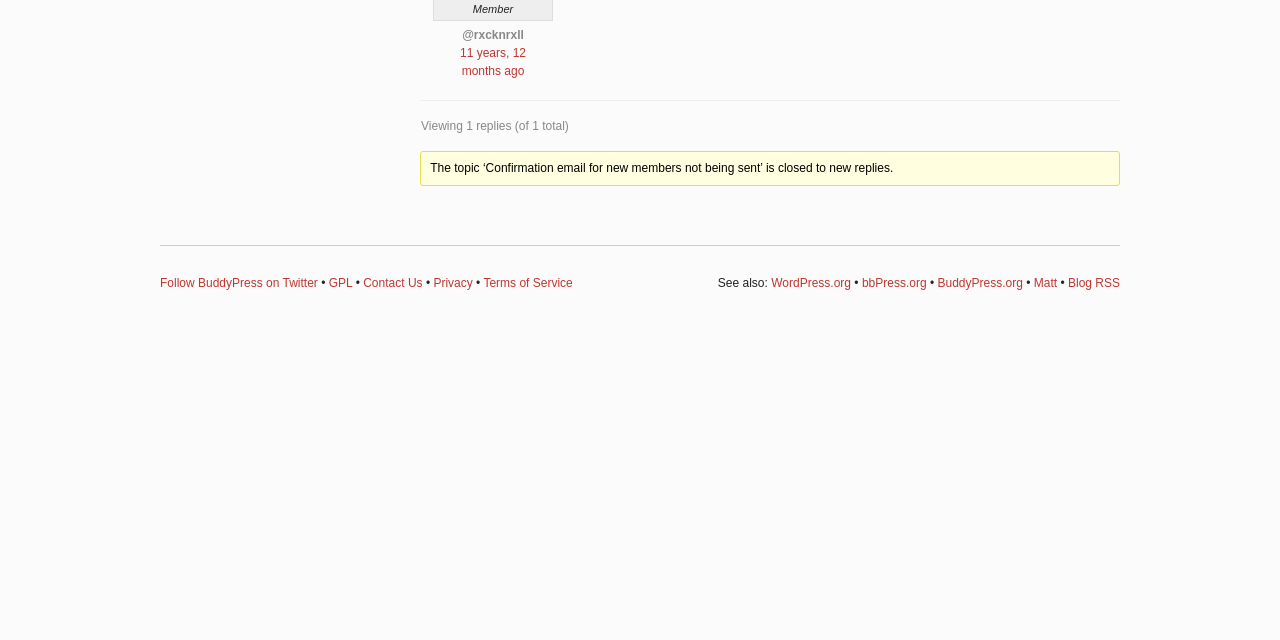Locate the UI element described by BuddyPress.org in the provided webpage screenshot. Return the bounding box coordinates in the format (top-left x, top-left y, bottom-right x, bottom-right y), ensuring all values are between 0 and 1.

[0.732, 0.431, 0.799, 0.453]